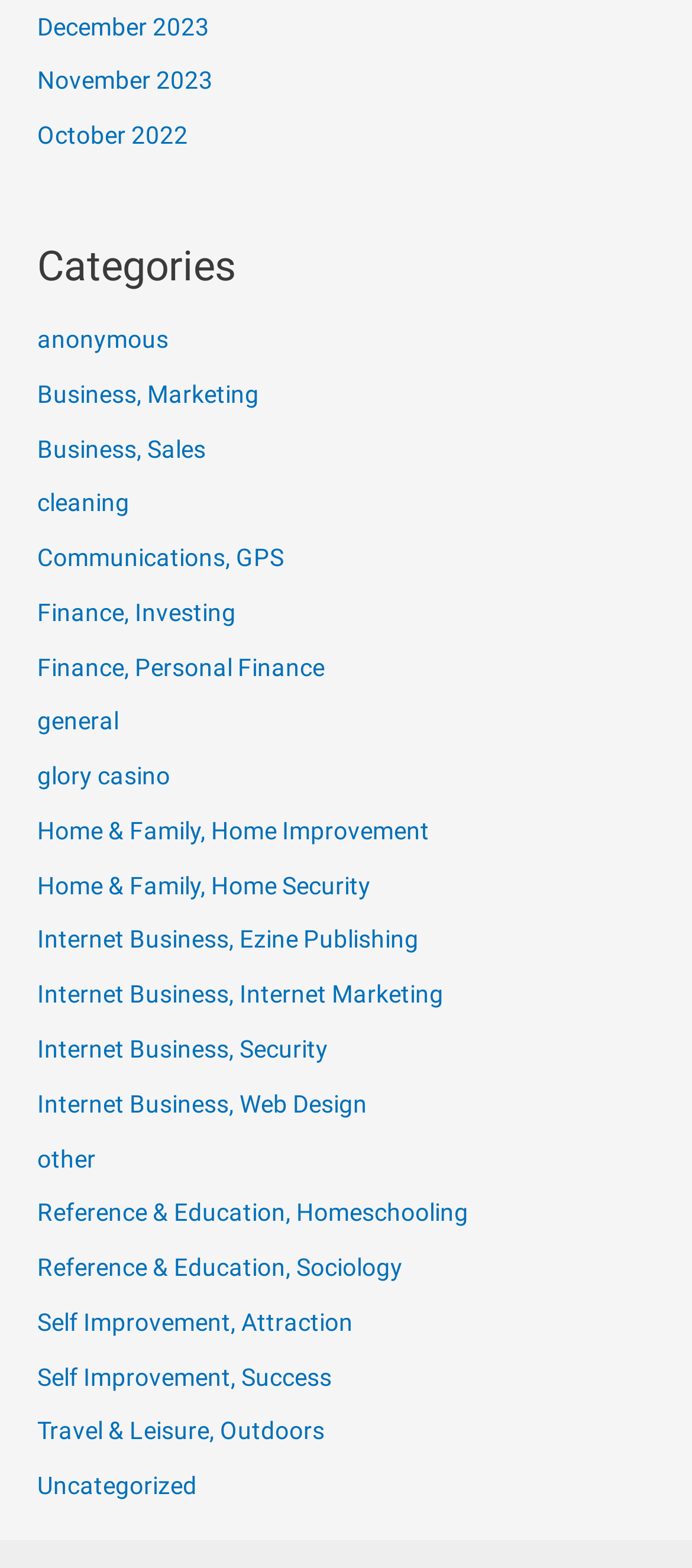Find the bounding box coordinates of the clickable region needed to perform the following instruction: "Read about Finance, Personal Finance". The coordinates should be provided as four float numbers between 0 and 1, i.e., [left, top, right, bottom].

[0.054, 0.416, 0.469, 0.434]